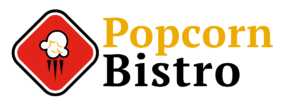Offer a detailed caption for the image presented.

The image features the logo of "Popcorn Bistro," displayed prominently in a vibrant design. The logo consists of a playful illustration of popcorn popping, set against a bold red diamond background, which captures the essence of a fun and inviting snack experience, perfect for popcorn enthusiasts. The lettering combines warm yellow and classic black, creating a striking contrast that emphasizes the brand name. This logo encapsulates the playful spirit of the bistro, suggesting a focus on high-quality popcorn products and a delightful culinary adventure for all popcorn lovers.